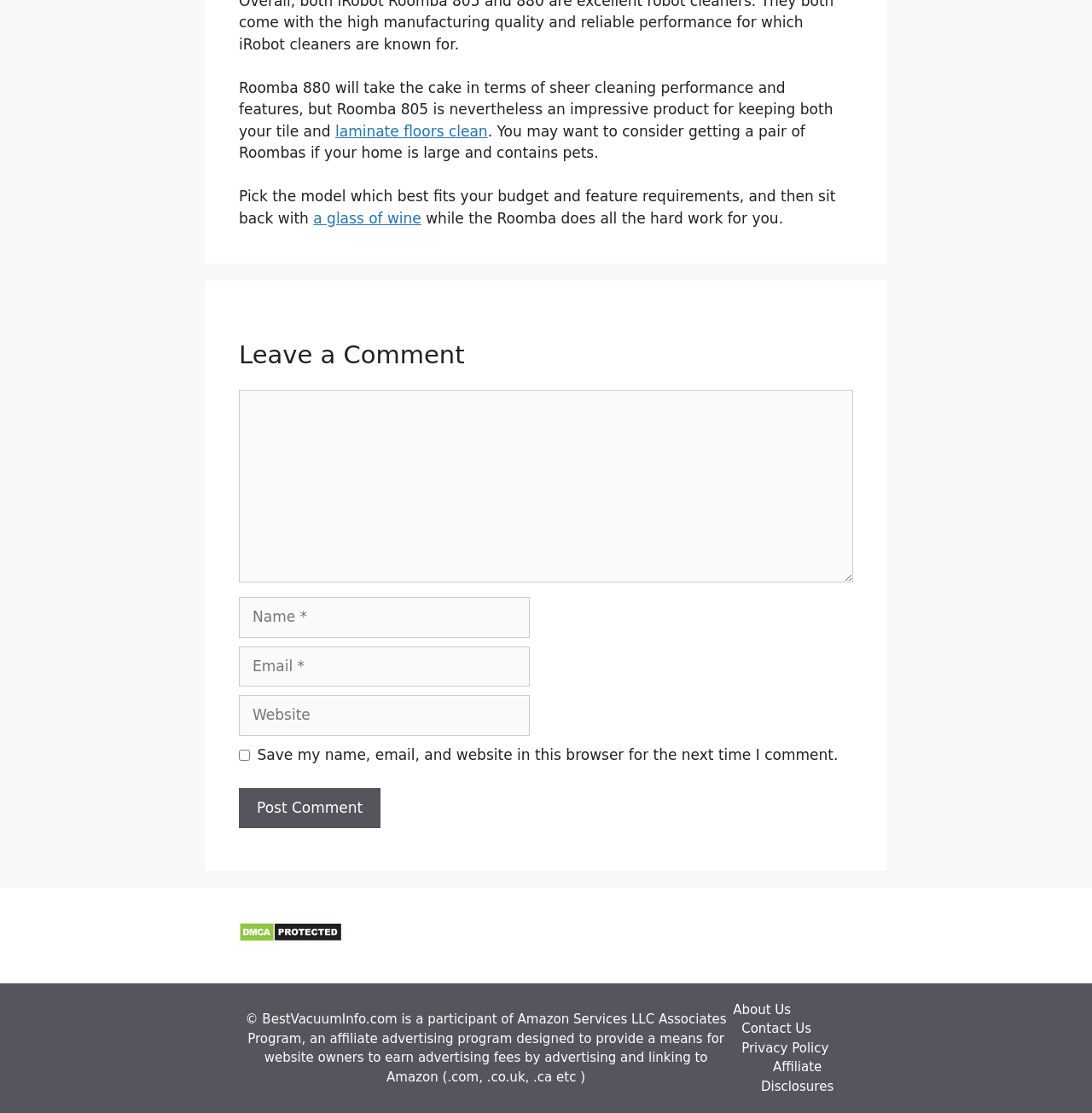Answer the following inquiry with a single word or phrase:
What is the name of the website?

BestVacuumInfo.com